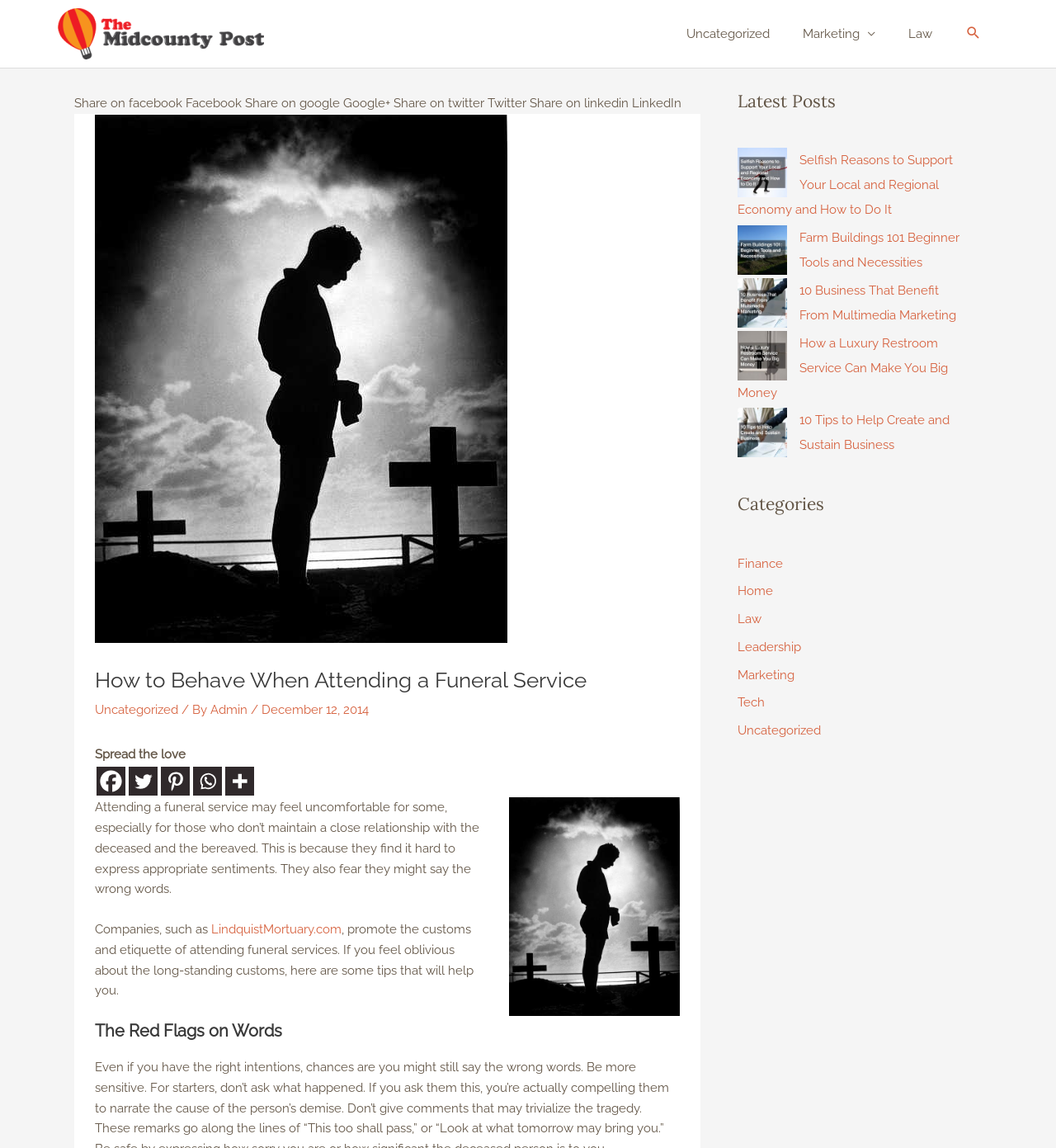Provide the bounding box for the UI element matching this description: "aria-label="Whatsapp" title="Whatsapp"".

[0.183, 0.668, 0.21, 0.693]